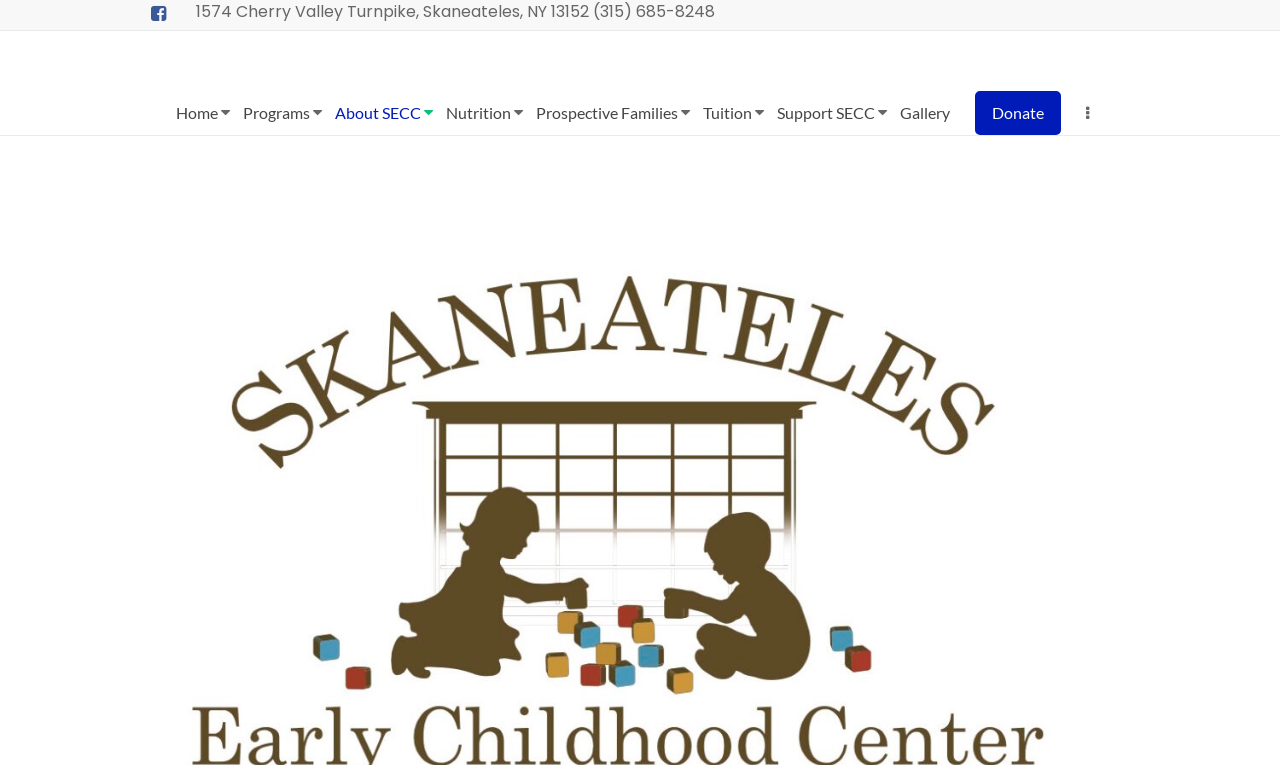Please provide the bounding box coordinates for the UI element as described: "Support SECC". The coordinates must be four floats between 0 and 1, represented as [left, top, right, bottom].

[0.607, 0.128, 0.684, 0.167]